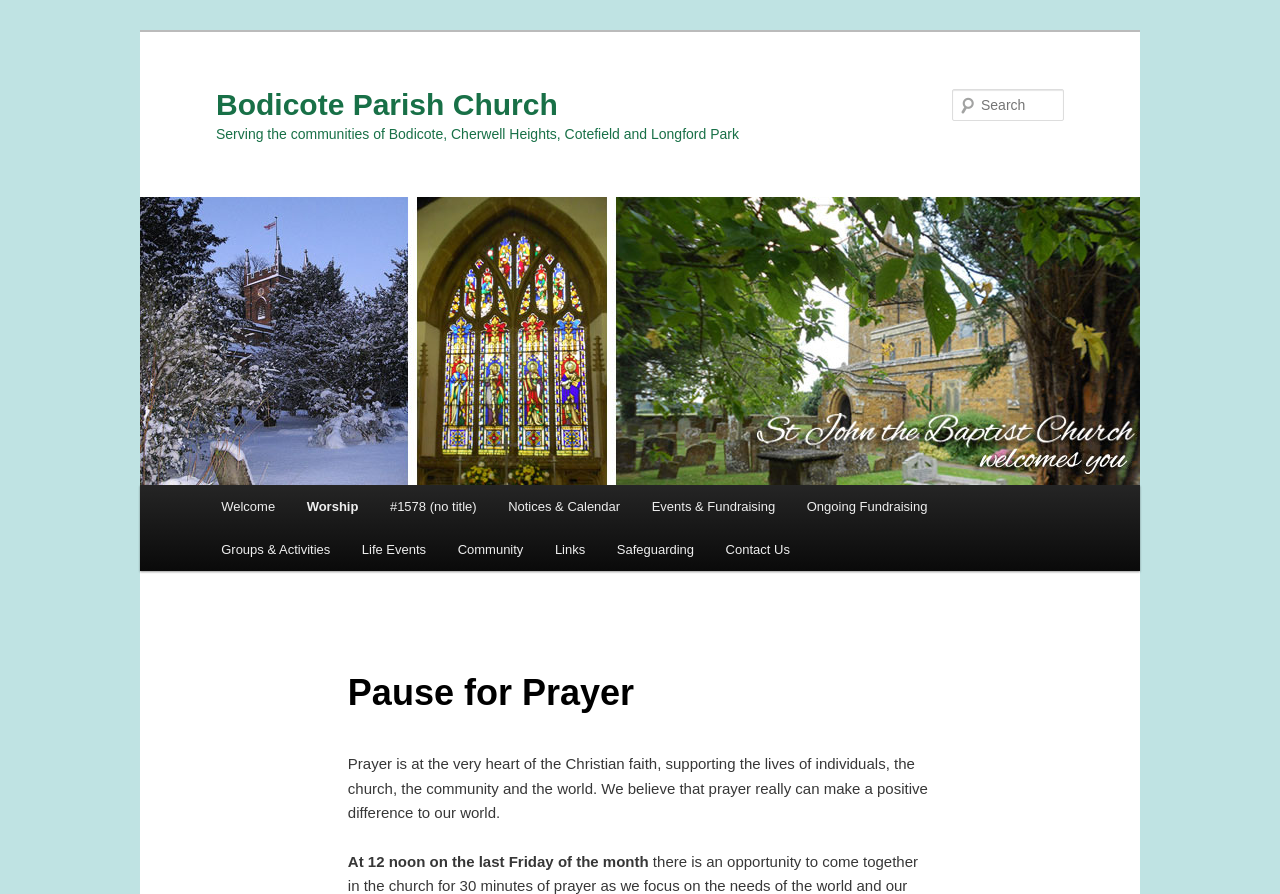Please locate the clickable area by providing the bounding box coordinates to follow this instruction: "Check the worship page".

[0.227, 0.542, 0.292, 0.591]